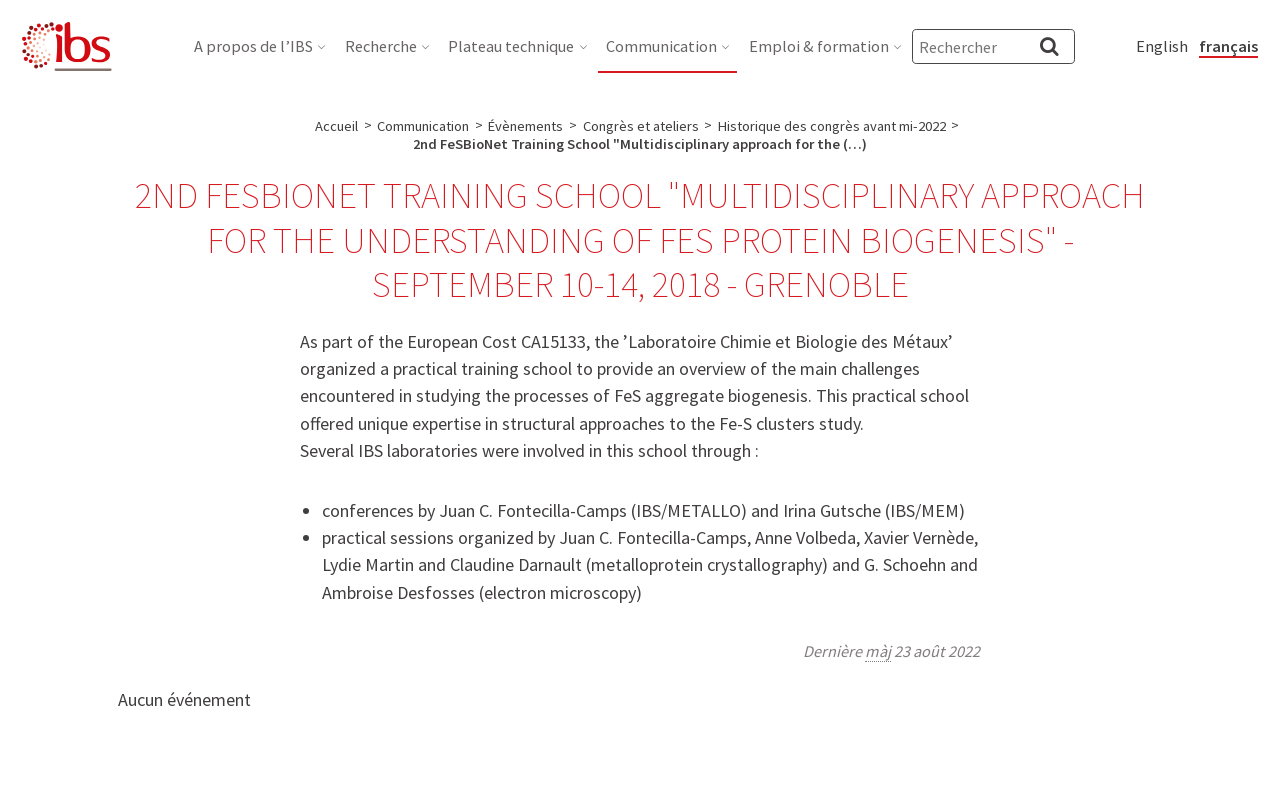Determine the bounding box coordinates for the element that should be clicked to follow this instruction: "Click the 'A propos de l’IBS' button". The coordinates should be given as four float numbers between 0 and 1, in the format [left, top, right, bottom].

[0.152, 0.027, 0.261, 0.091]